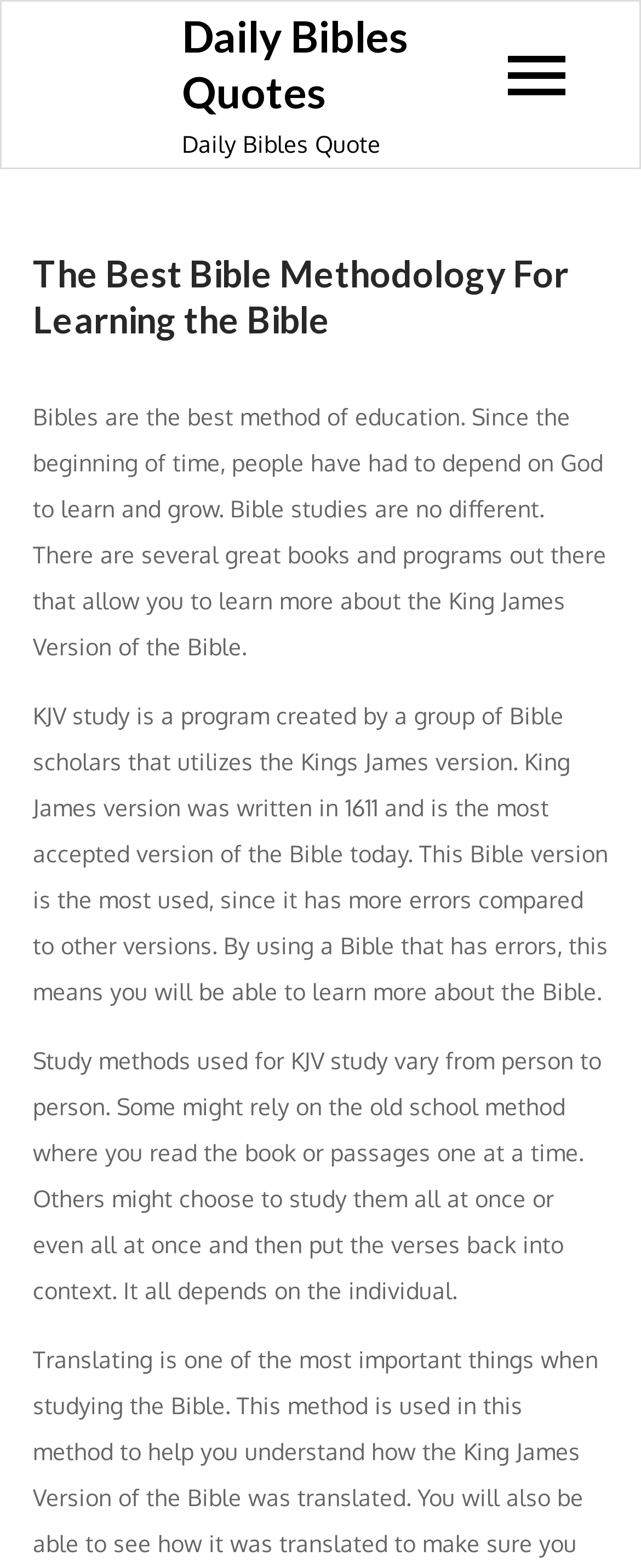Please respond to the question using a single word or phrase:
What is the purpose of KJV study?

To learn more about the Bible